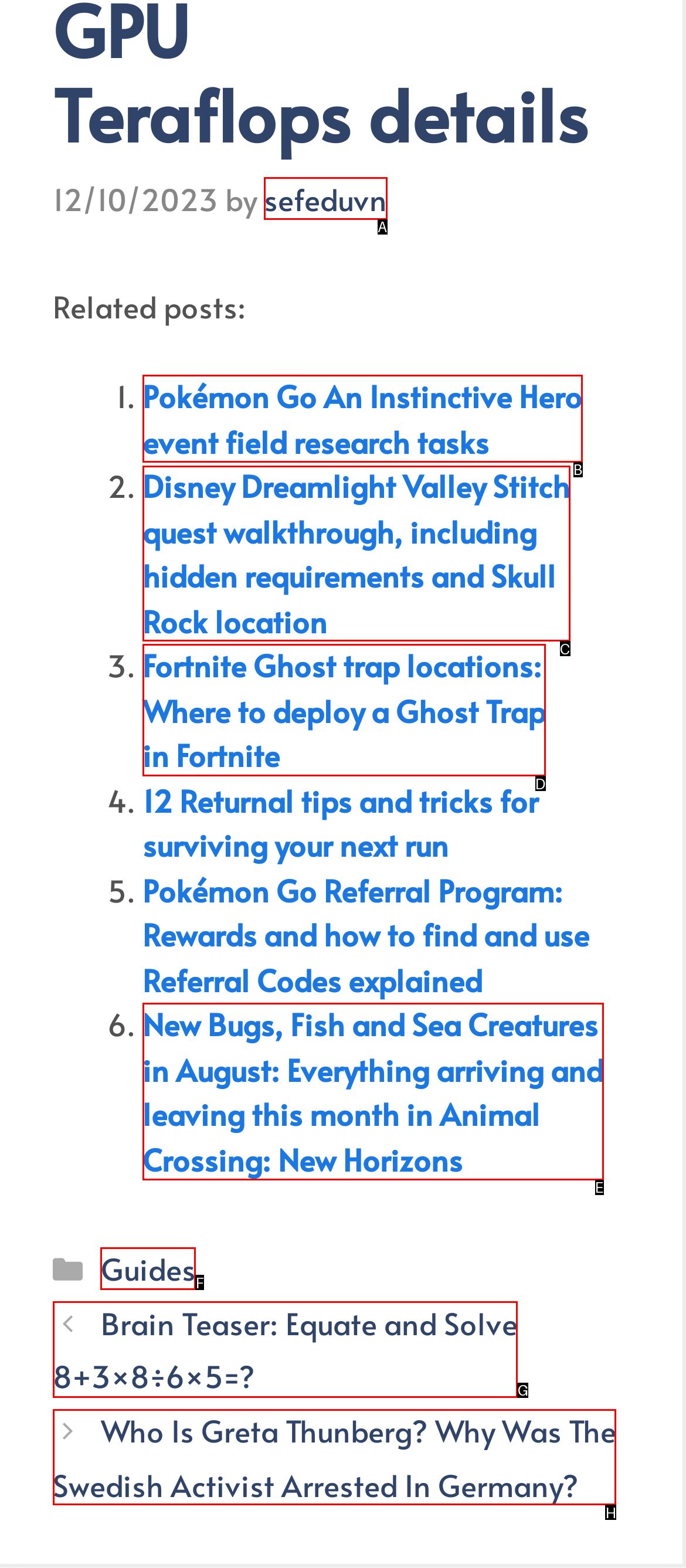Which UI element should you click on to achieve the following task: Read Disney Dreamlight Valley Stitch quest walkthrough? Provide the letter of the correct option.

C